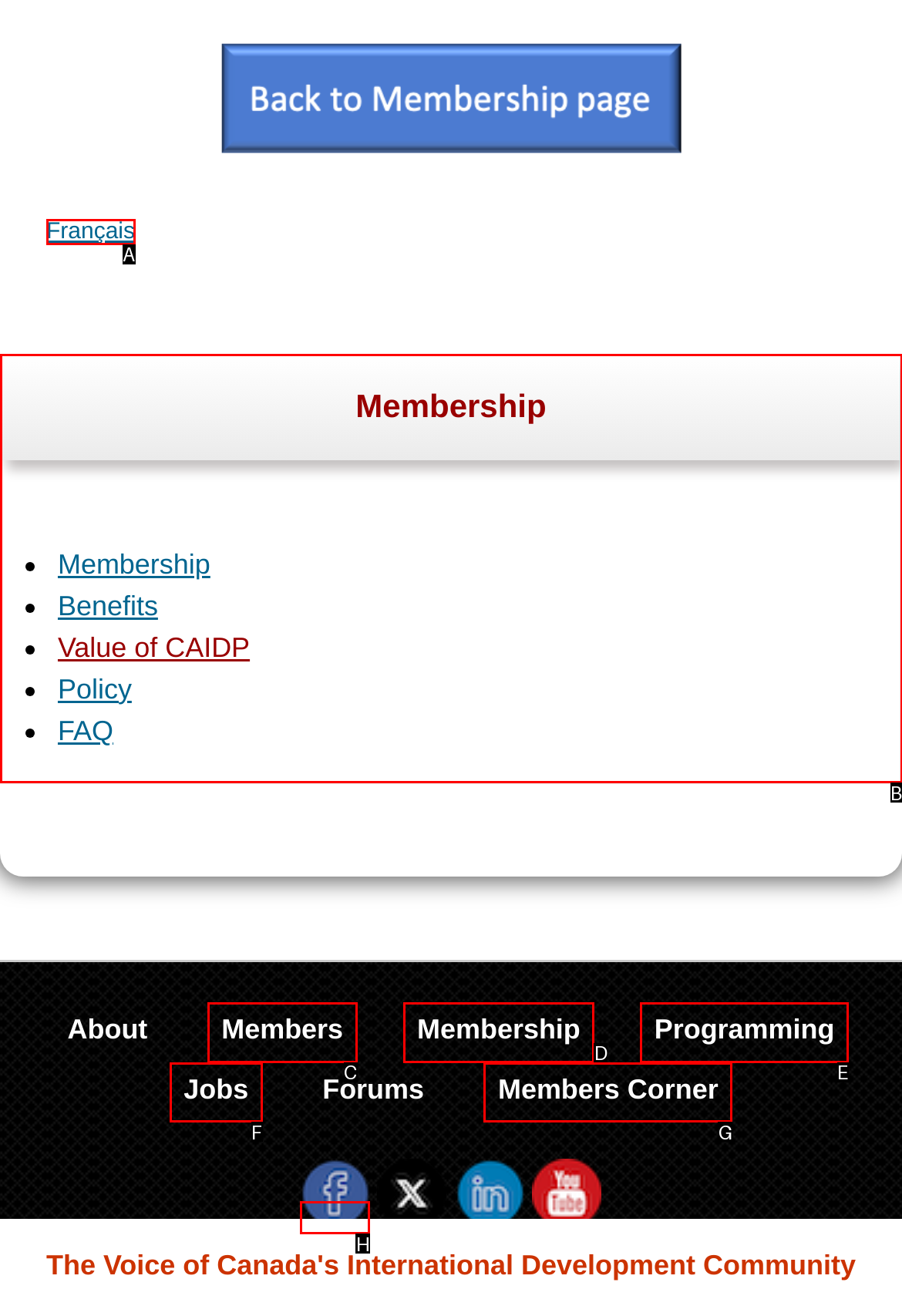Choose the letter that corresponds to the correct button to accomplish the task: Click on Membership
Reply with the letter of the correct selection only.

B